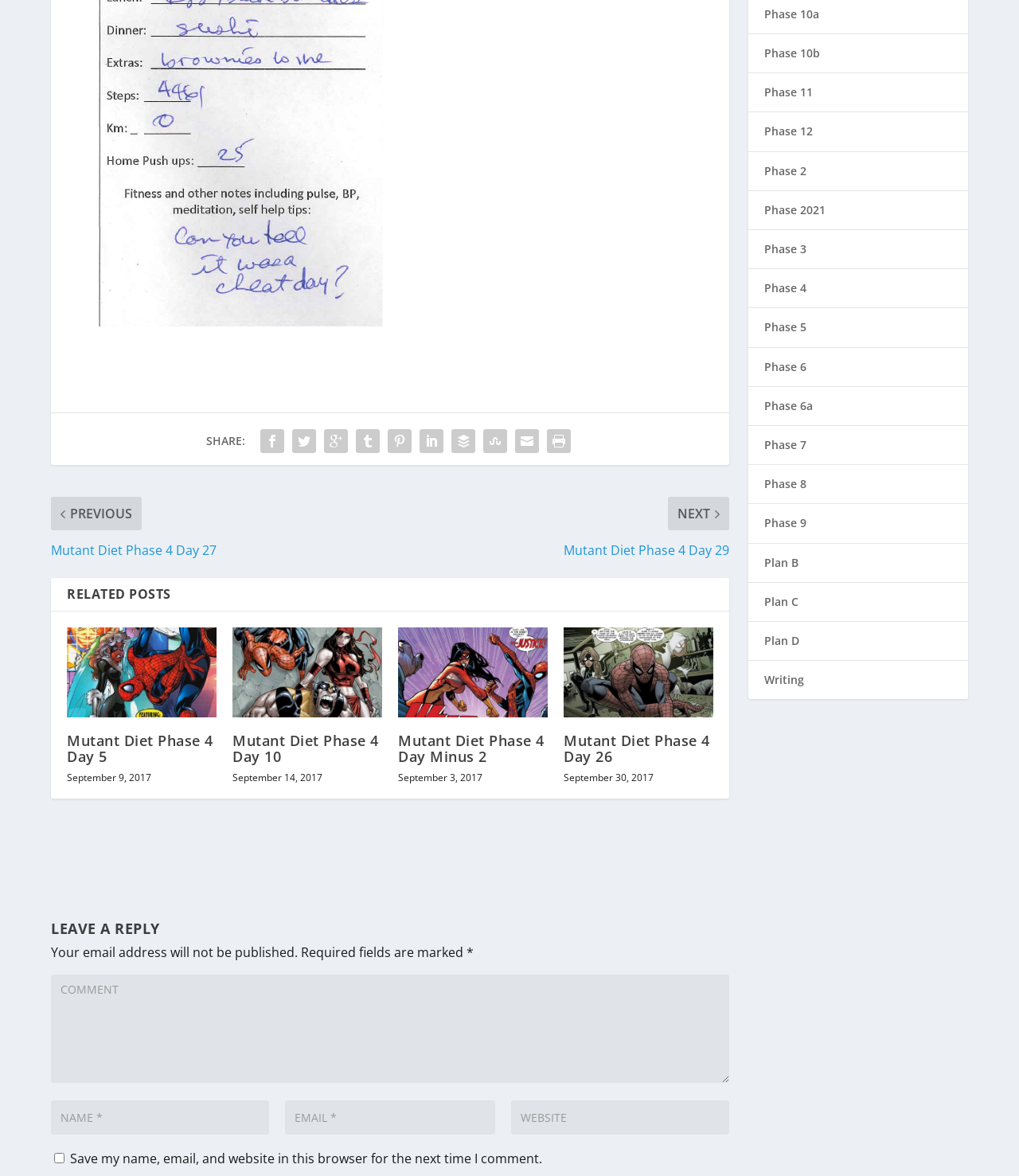Answer the question using only one word or a concise phrase: What type of posts are displayed on this webpage?

Mutant Diet Phase posts